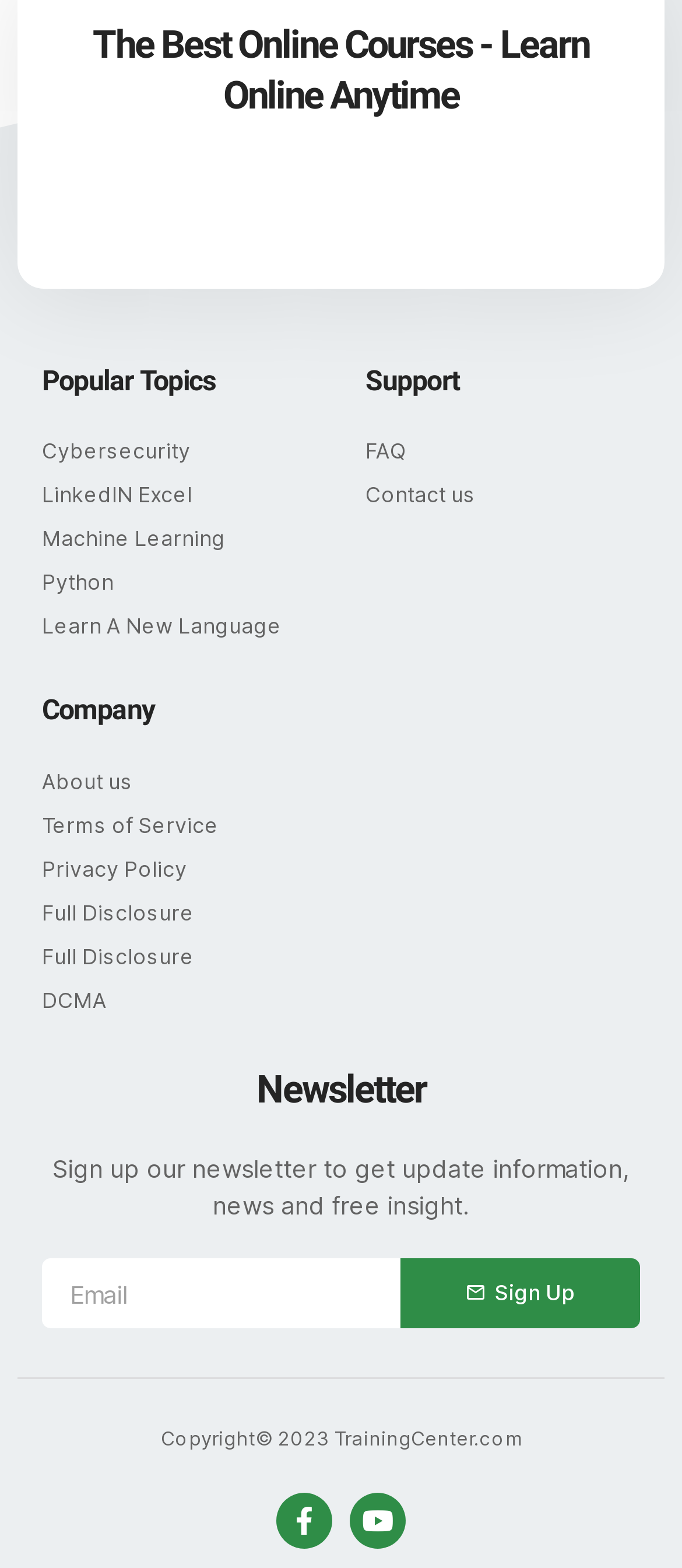Answer the question in a single word or phrase:
What is the main topic of the webpage?

Online Courses